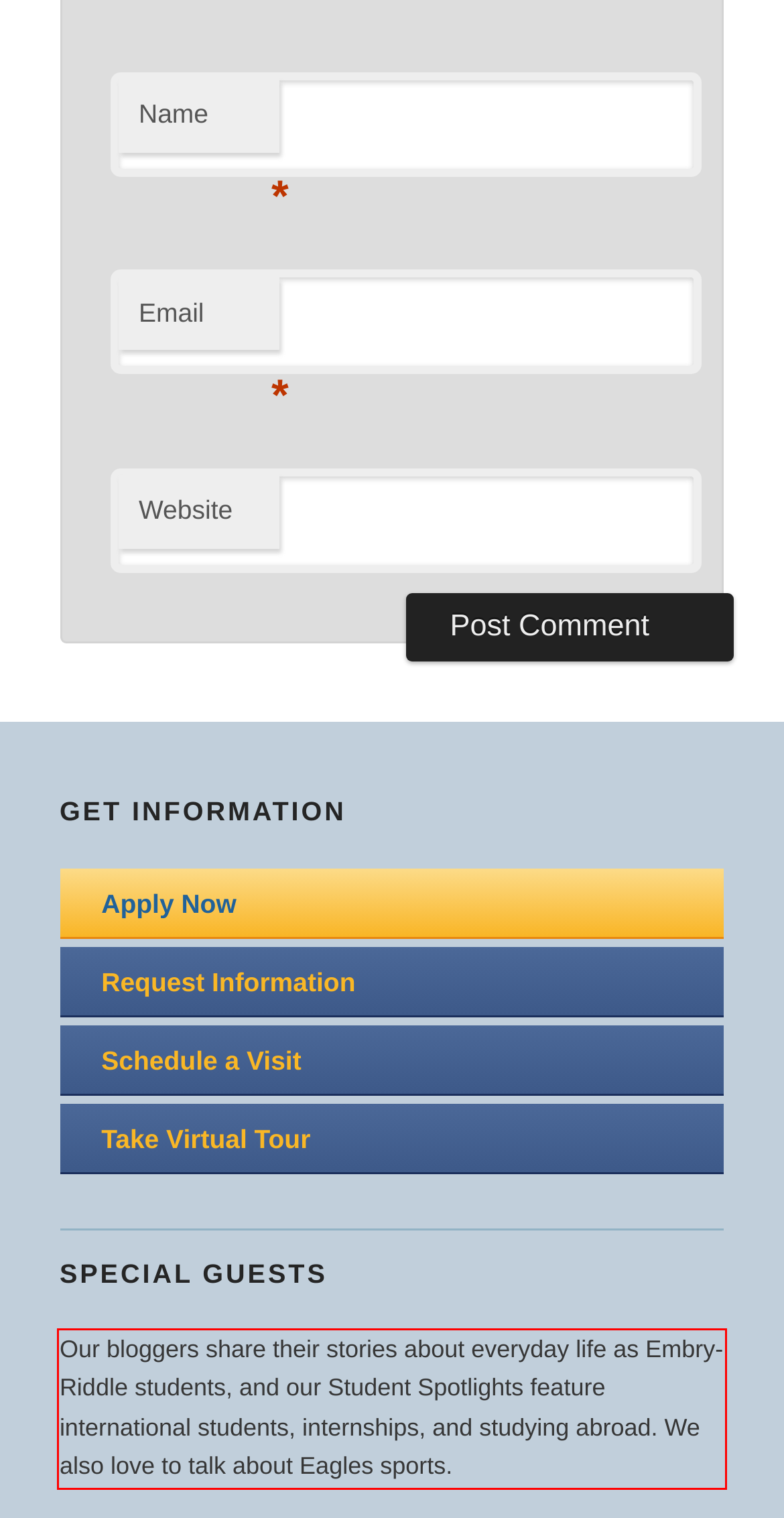Please examine the screenshot of the webpage and read the text present within the red rectangle bounding box.

Our bloggers share their stories about everyday life as Embry-Riddle students, and our Student Spotlights feature international students, internships, and studying abroad. We also love to talk about Eagles sports.